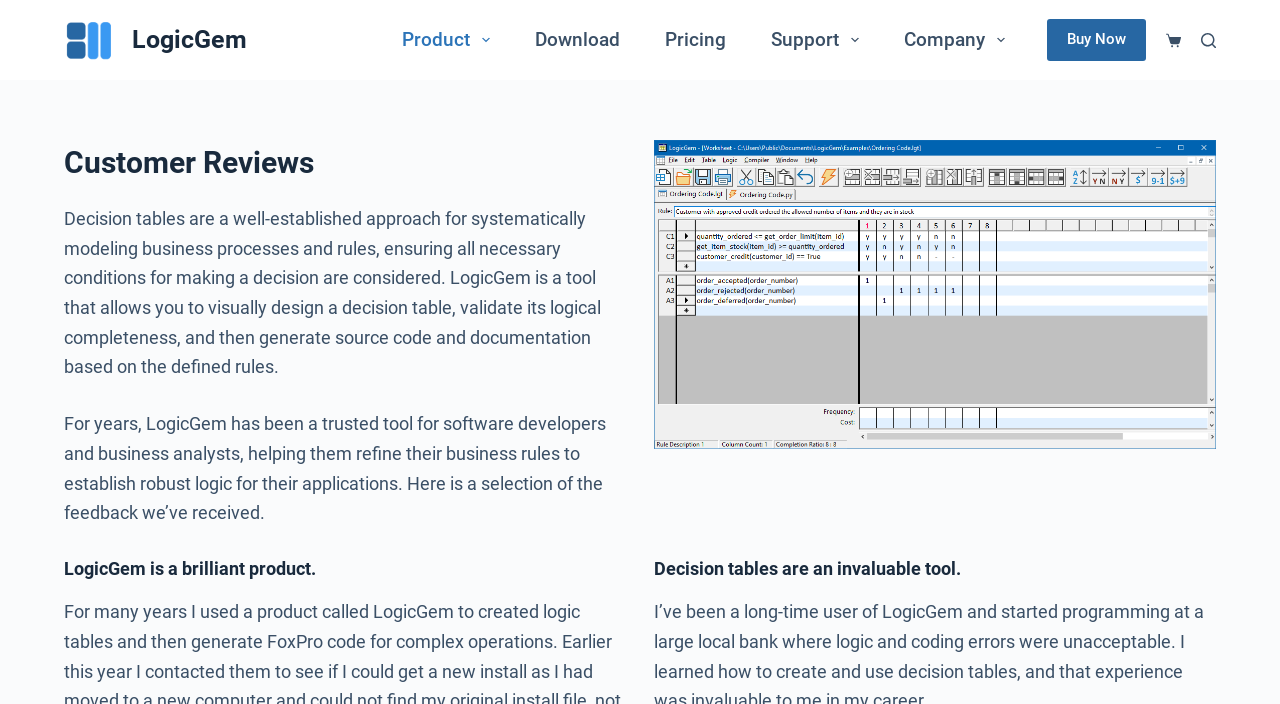With reference to the image, please provide a detailed answer to the following question: What is the purpose of decision tables?

According to the webpage, decision tables are a well-established approach for systematically modeling business processes and rules, ensuring all necessary conditions for making a decision are considered.